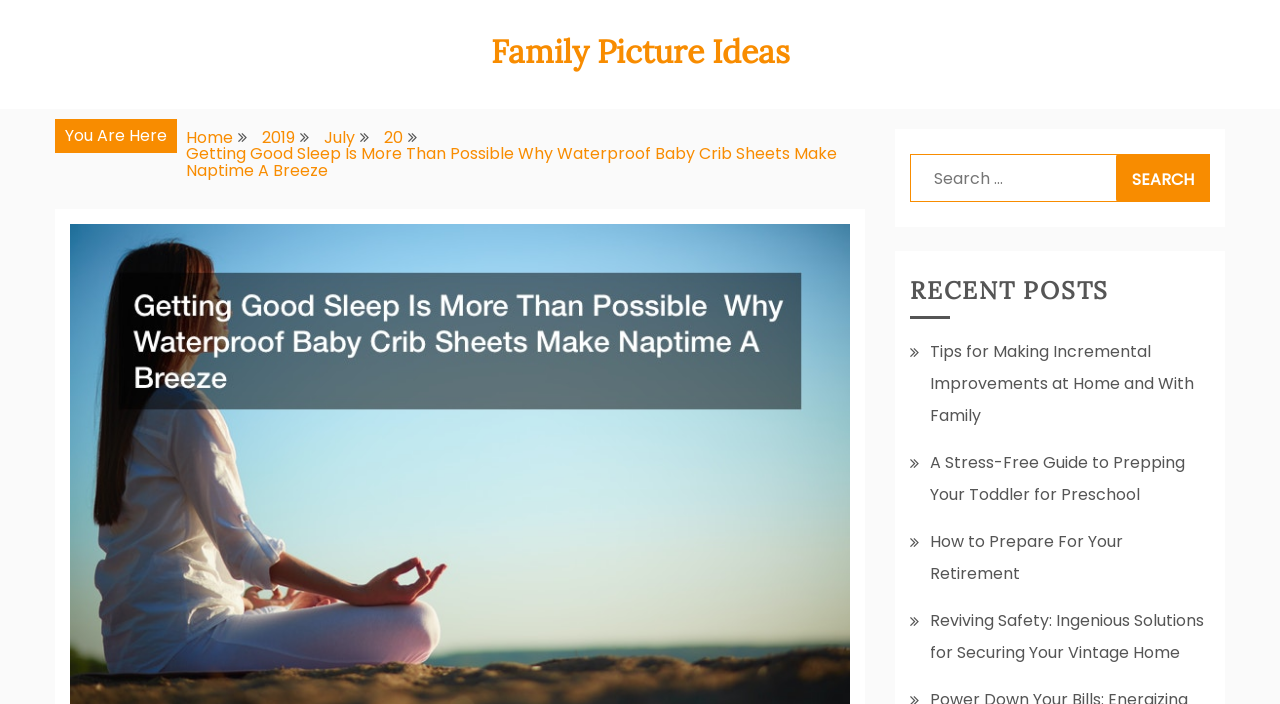Give a complete and precise description of the webpage's appearance.

The webpage appears to be a blog or article page focused on family and parenting topics. At the top, there is a navigation bar with a link to "Family Picture Ideas" and a breadcrumbs section showing the current page's location in the website's hierarchy. Below the navigation bar, there is a search bar with a search button and a label "Search for:".

The main content of the page is divided into two sections. On the left side, there is a section titled "RECENT POSTS" with four links to recent articles, including "Tips for Making Incremental Improvements at Home and With Family", "A Stress-Free Guide to Prepping Your Toddler for Preschool", "How to Prepare For Your Retirement", and "Reviving Safety: Ingenious Solutions for Securing Your Vintage Home". These links are stacked vertically, with the most recent post at the top.

On the right side, there is a single article with a title "Getting Good Sleep Is More Than Possible Why Waterproof Baby Crib Sheets Make Naptime A Breeze". The article's content is not provided in the accessibility tree, but based on the title, it appears to be discussing the importance of good sleep and how waterproof baby crib sheets can help with naptime.